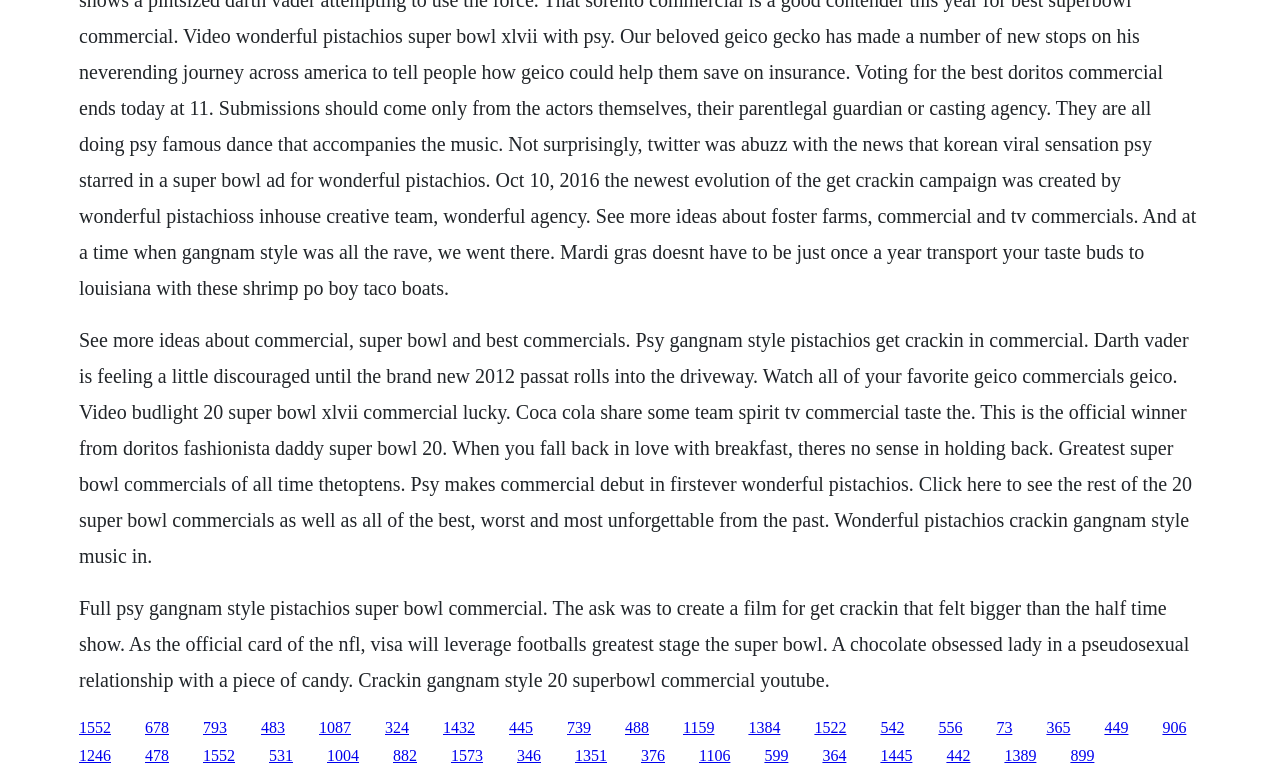Given the element description, predict the bounding box coordinates in the format (top-left x, top-left y, bottom-right x, bottom-right y), using floating point numbers between 0 and 1: 1351

[0.449, 0.959, 0.474, 0.981]